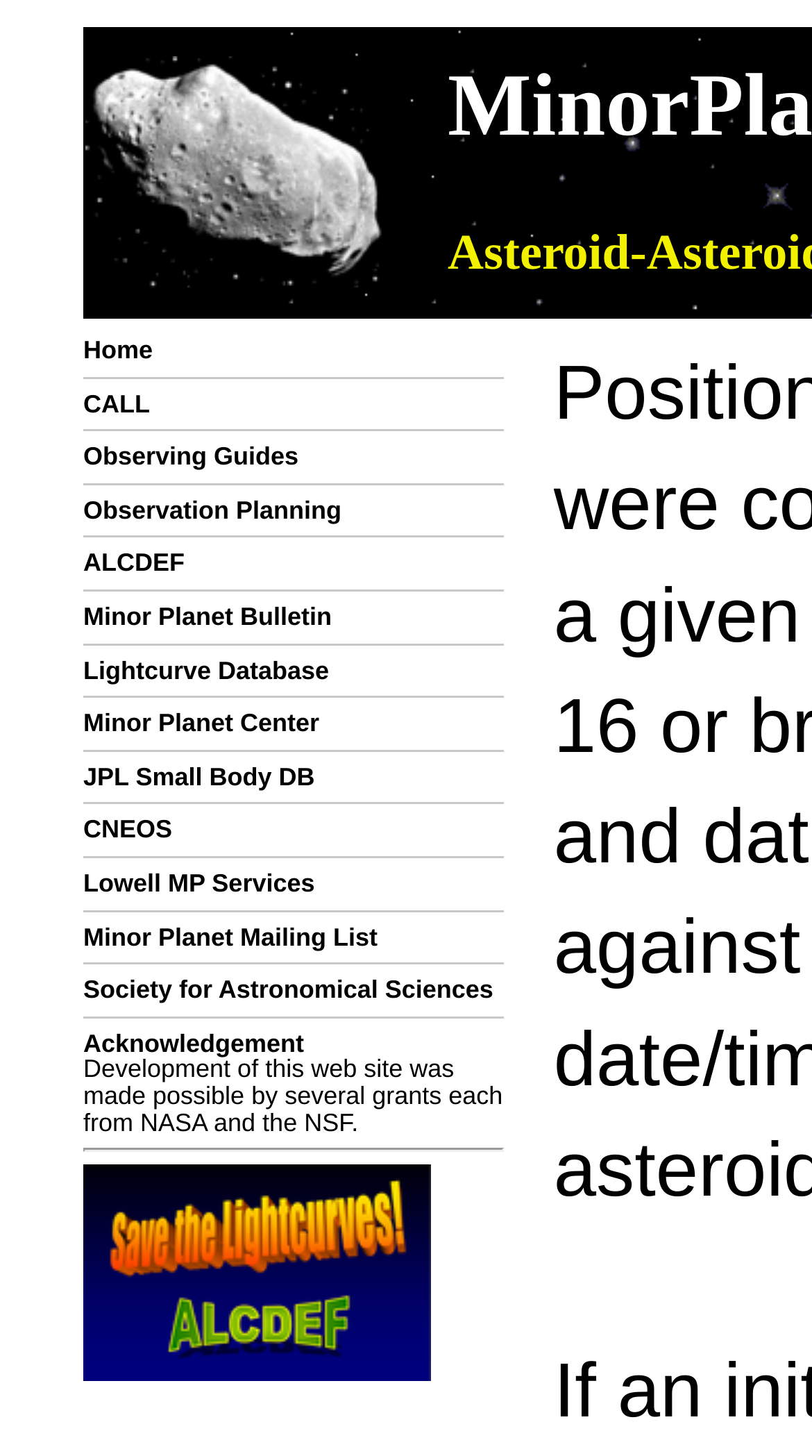Offer an in-depth caption of the entire webpage.

The webpage is about MinorPlanet.info, specifically focusing on asteroid-asteroid appulses. At the top-left corner, there is an image. Below the image, there is a navigation menu consisting of 12 links, including "Home", "CALL", "Observing Guides", and others, separated by horizontal lines. These links are aligned to the left and take up about half of the page's width.

Below the navigation menu, there is a section with two static text elements. The first one is a heading titled "Acknowledgement", and the second one is a paragraph of text describing the development of the website, which was made possible by grants from NASA and the NSF.

At the bottom of the page, there is another image with the caption "Save the lightcurves", which takes up about half of the page's width.